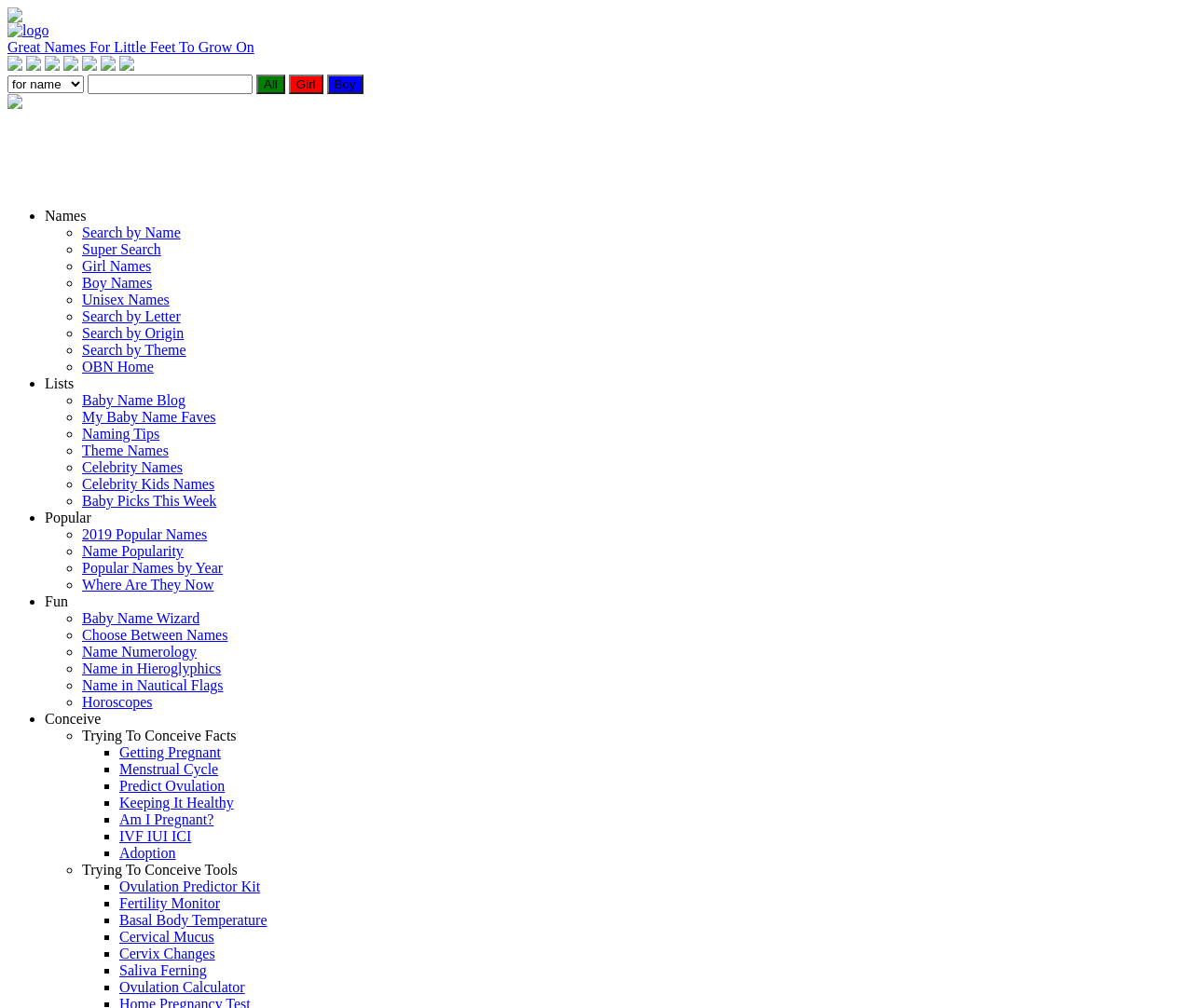Pinpoint the bounding box coordinates of the clickable area necessary to execute the following instruction: "Search for a name". The coordinates should be given as four float numbers between 0 and 1, namely [left, top, right, bottom].

[0.073, 0.074, 0.212, 0.093]